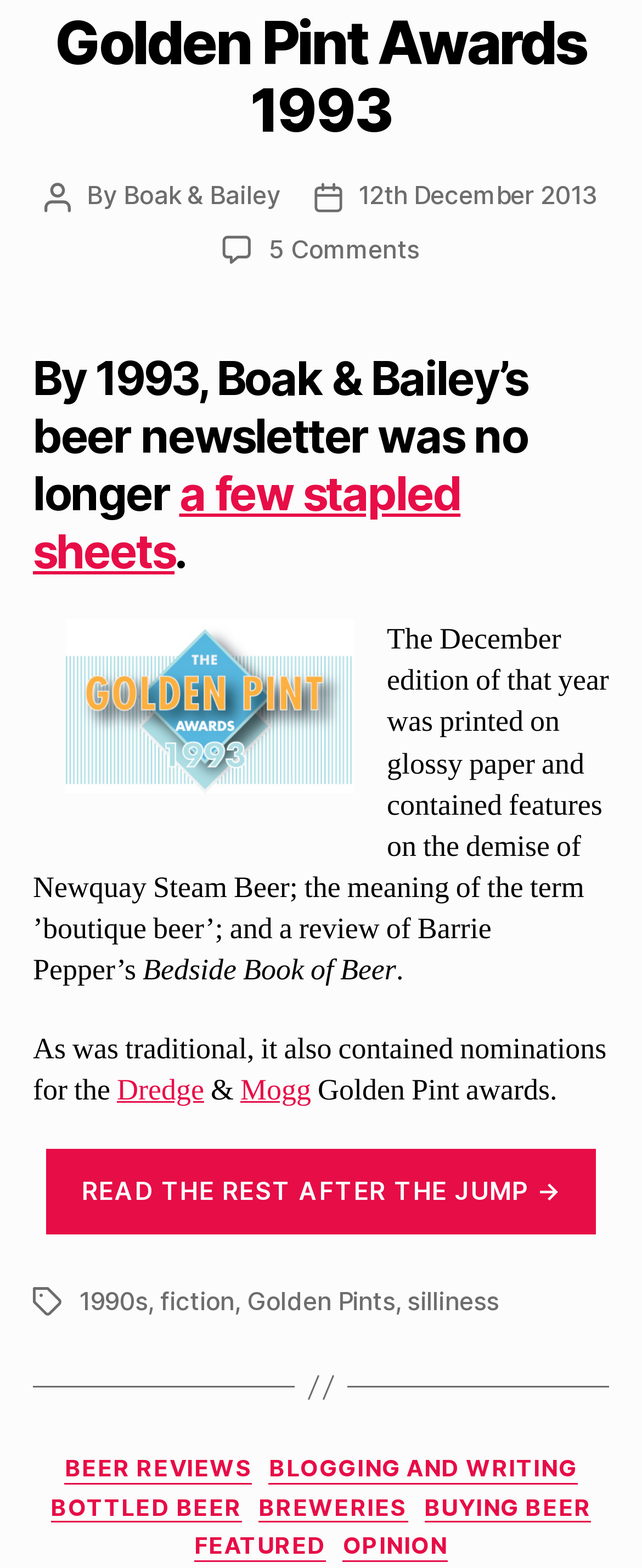Use a single word or phrase to answer the following:
What is the topic of the Golden Pint awards?

Beer